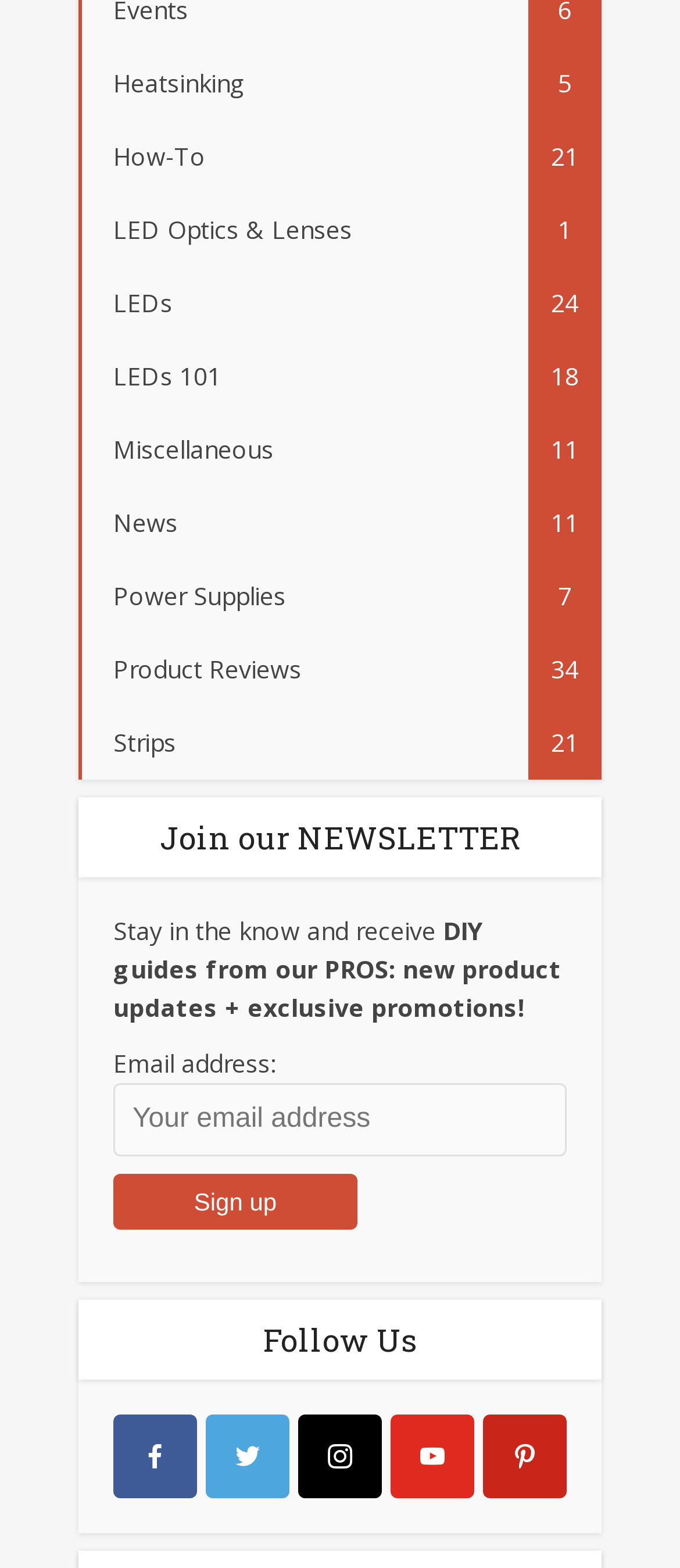Answer this question using a single word or a brief phrase:
How many social media links are there?

5